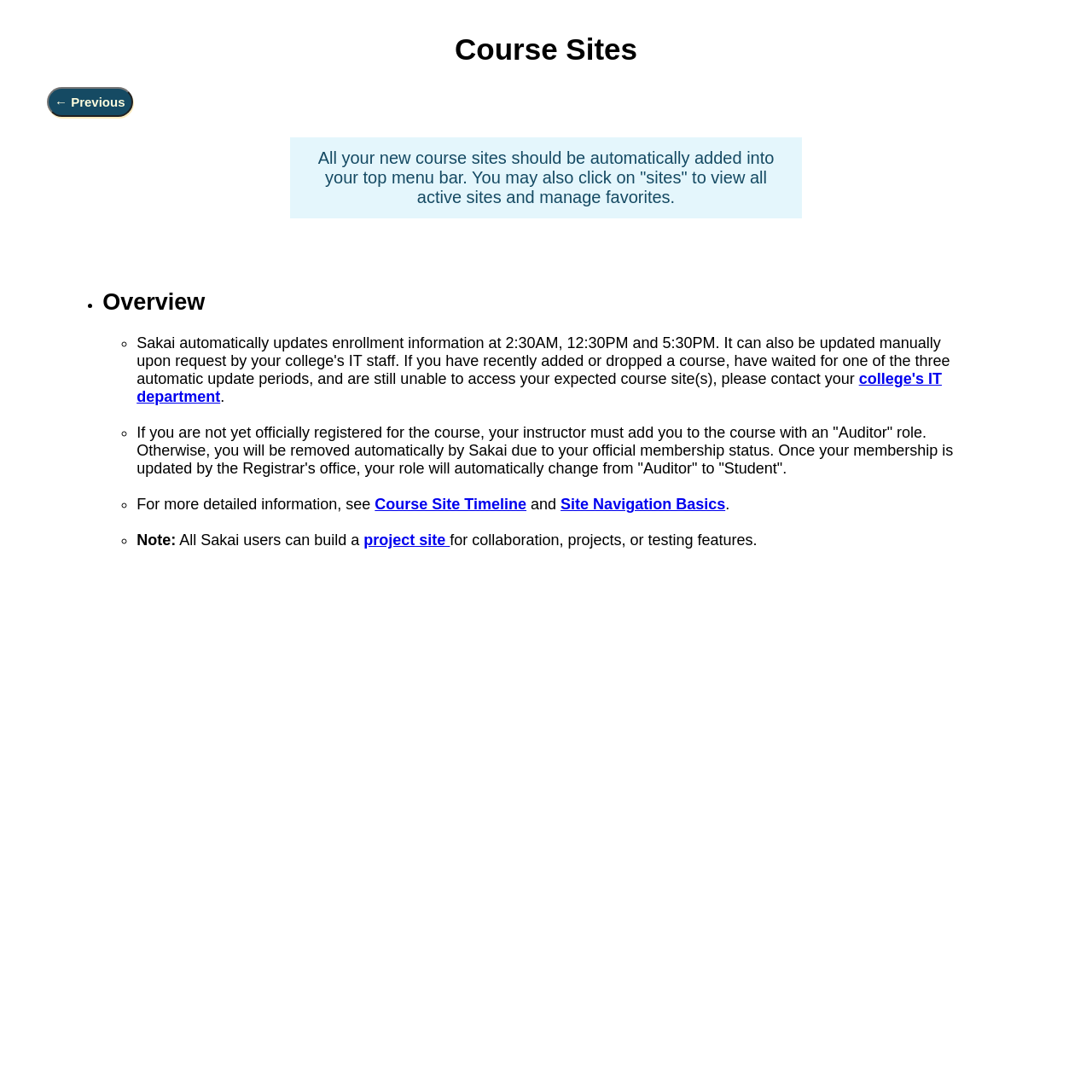Please locate the UI element described by "project site" and provide its bounding box coordinates.

[0.333, 0.487, 0.412, 0.503]